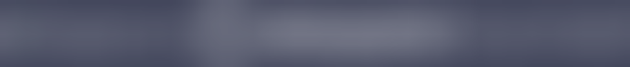Analyze the image and answer the question with as much detail as possible: 
How many sites does the church have in London?

The church is located at two sites in London, with the Stratford site being mentioned, suggesting a welcoming environment for individuals looking for spiritual support and connection.